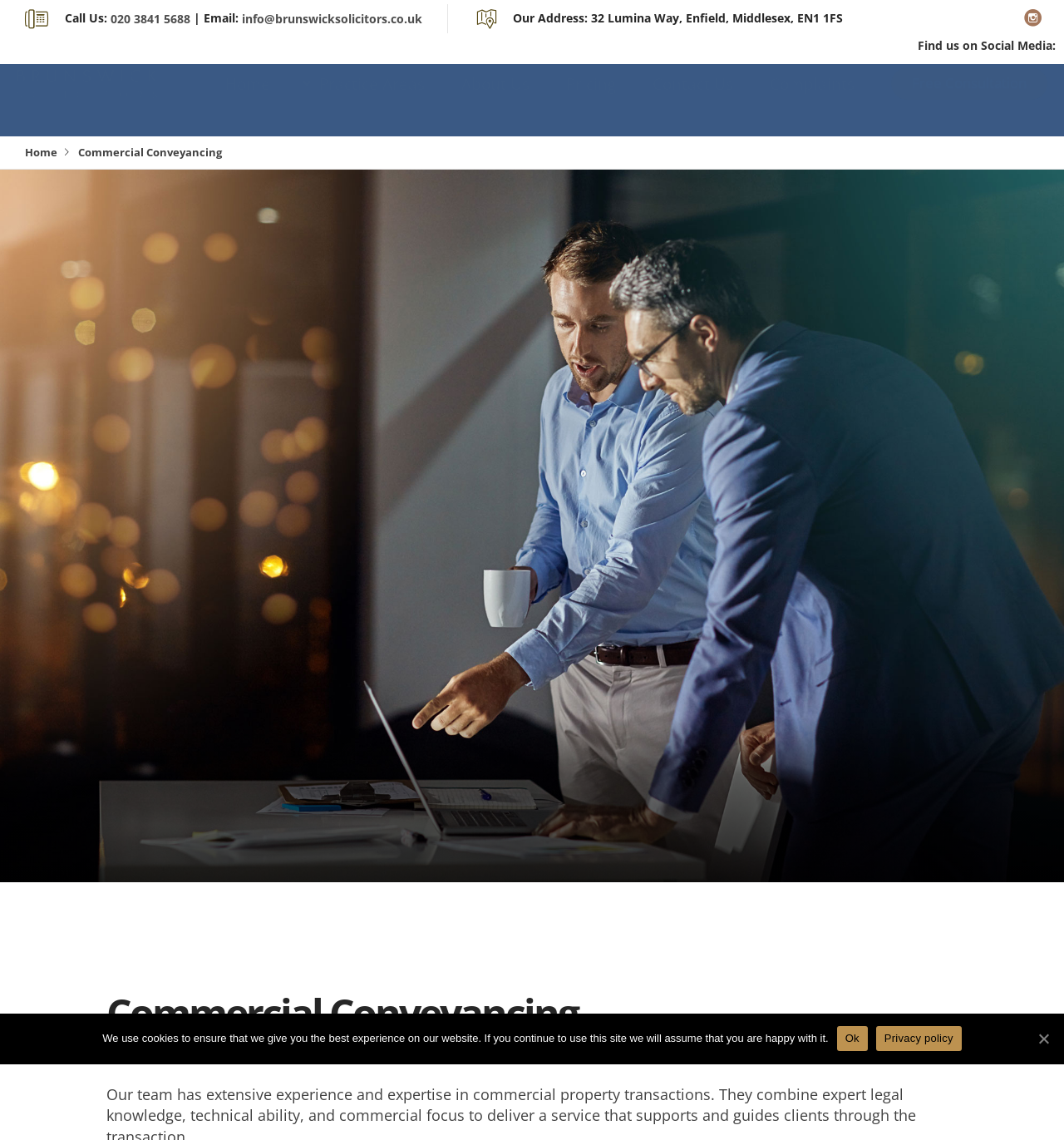Identify the bounding box coordinates of the region that should be clicked to execute the following instruction: "Call the phone number".

[0.104, 0.009, 0.179, 0.024]